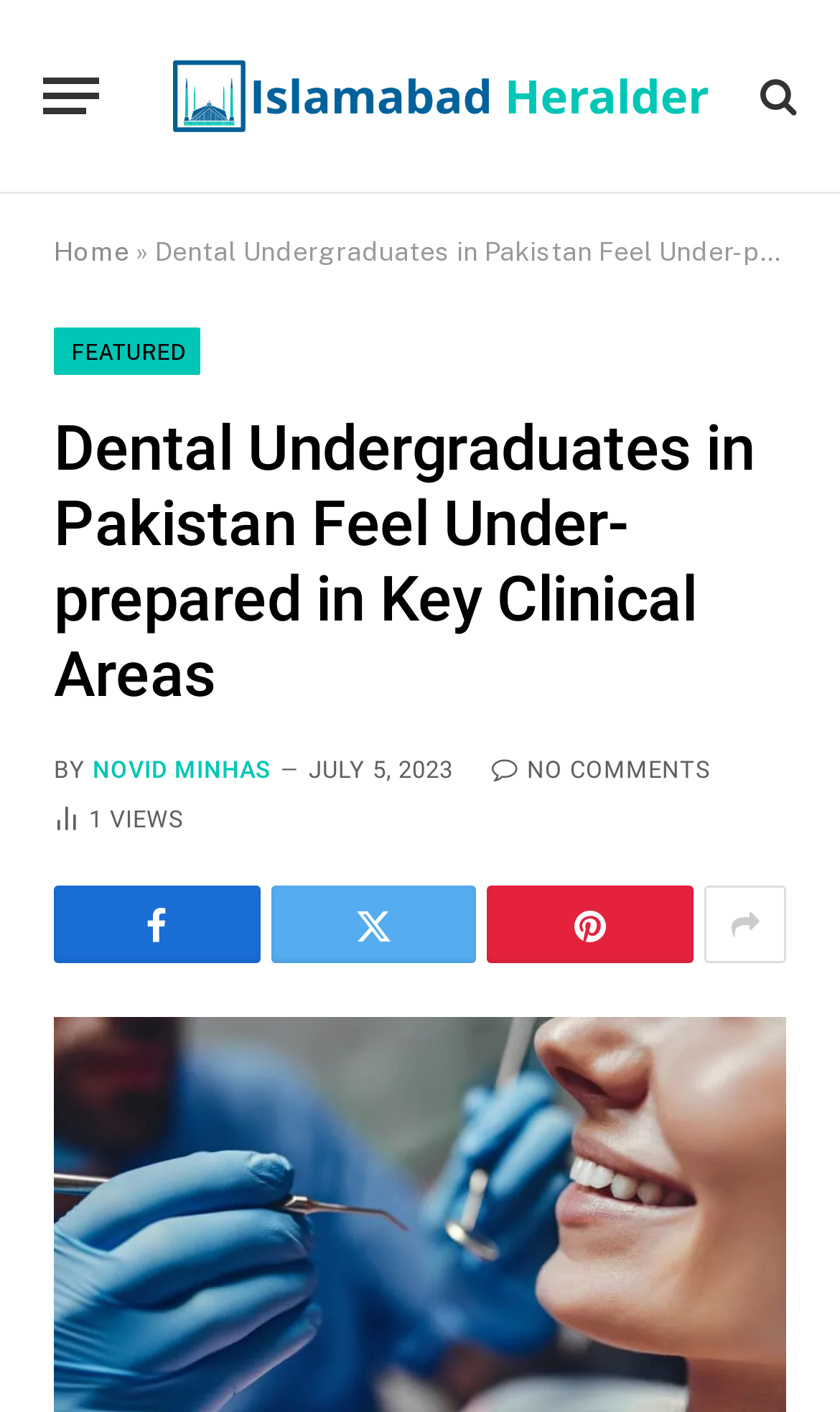Bounding box coordinates must be specified in the format (top-left x, top-left y, bottom-right x, bottom-right y). All values should be floating point numbers between 0 and 1. What are the bounding box coordinates of the UI element described as: title="Show More Social Sharing"

[0.839, 0.628, 0.936, 0.683]